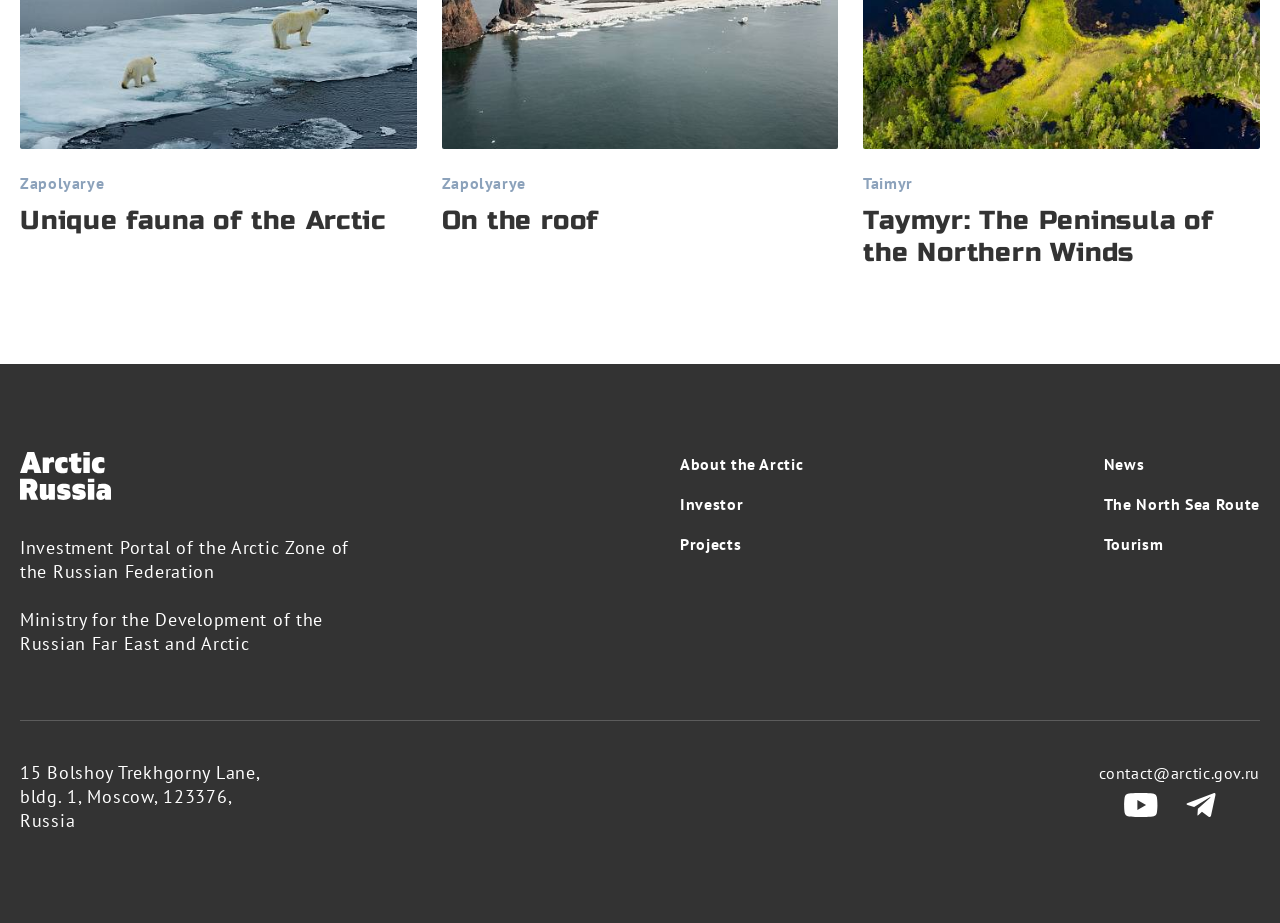Specify the bounding box coordinates of the element's region that should be clicked to achieve the following instruction: "Learn about the North Sea Route". The bounding box coordinates consist of four float numbers between 0 and 1, in the format [left, top, right, bottom].

[0.862, 0.533, 0.984, 0.559]